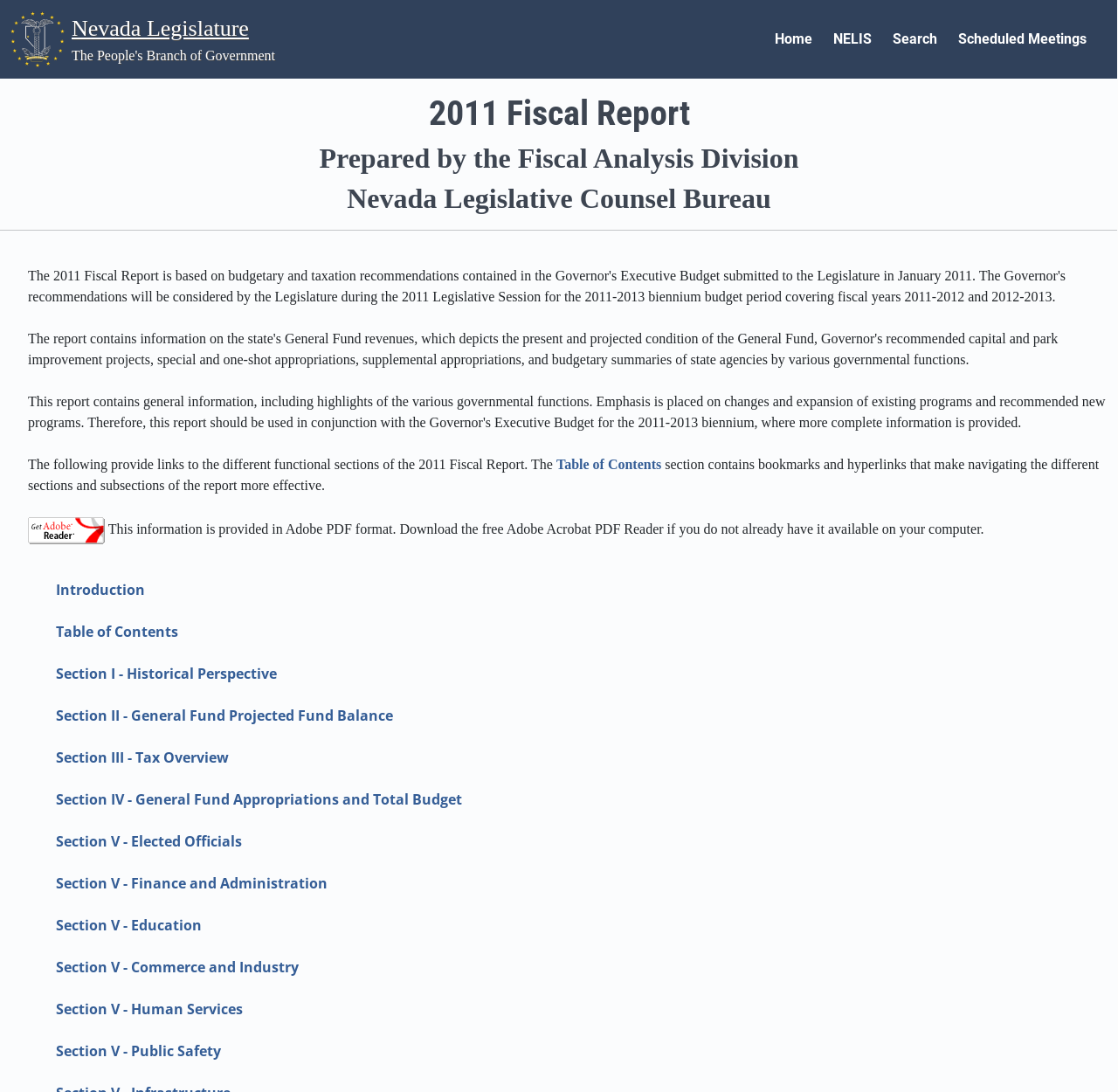What is the purpose of the 2011 Fiscal Report?
Look at the screenshot and respond with a single word or phrase.

Provide financial information